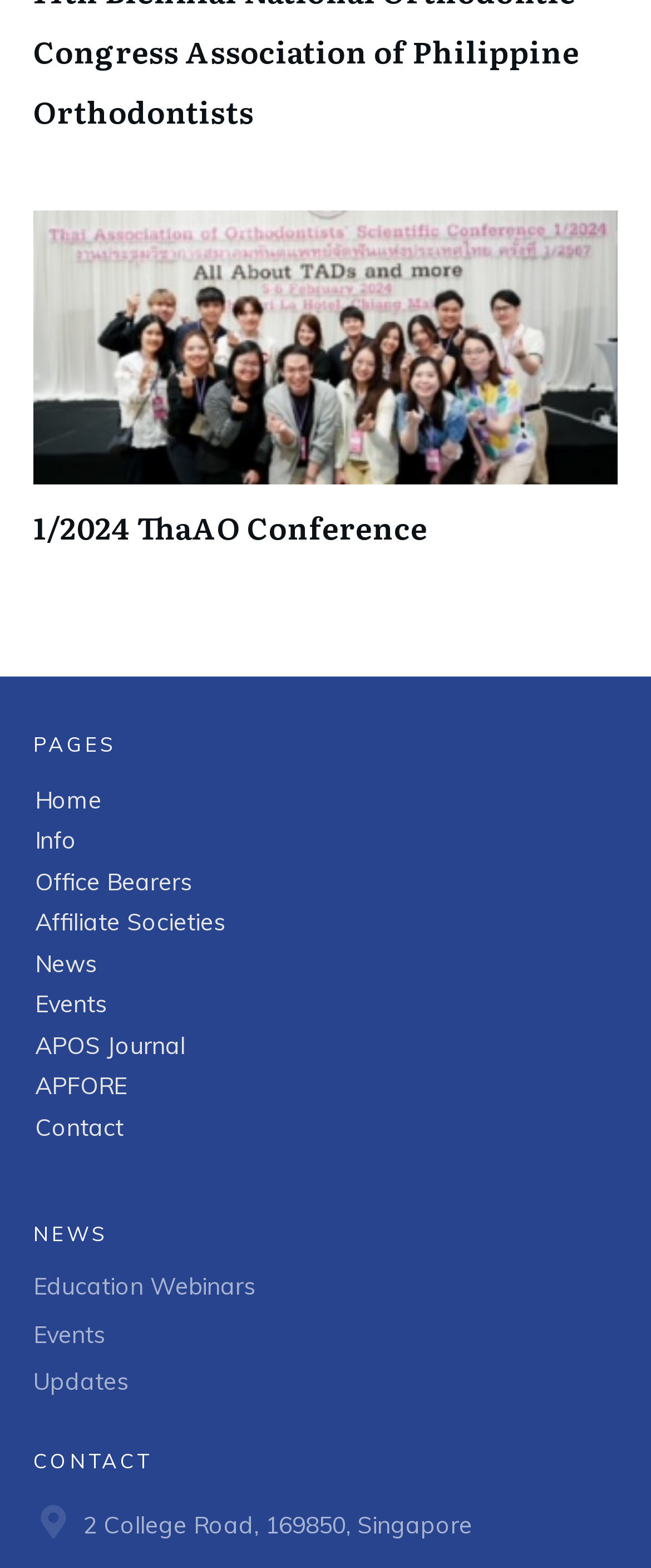How many tables are there on the webpage?
Could you answer the question with a detailed and thorough explanation?

There are two layout table elements on the webpage, one containing links to news categories and the other containing an image.